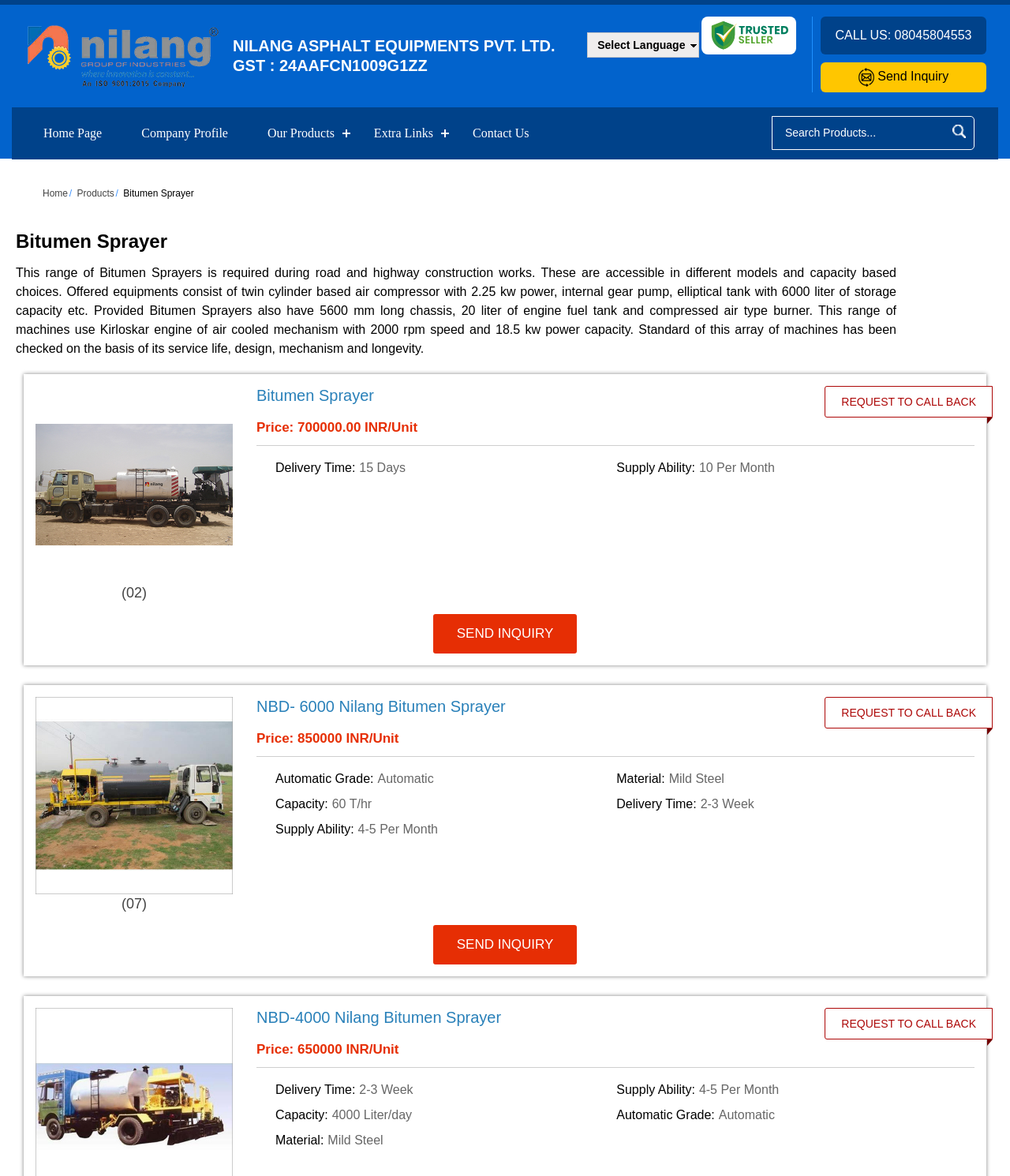Construct a comprehensive caption that outlines the webpage's structure and content.

The webpage is about Nilang Asphalt Equipments Pvt. Ltd, a leading manufacturer, supplier, and exporter of Bitumen Sprayer. At the top left corner, there is a logo and an image of the company. Below the logo, there is a heading with the company's name and GST number. On the top right corner, there is a "CALL US" section with a phone number and a "Send Inquiry" button.

Below the top section, there is a navigation menu with links to the home page, company profile, products, and contact us. On the right side of the navigation menu, there is a search bar with a "Search" button.

The main content of the webpage is divided into three sections, each describing a different model of Bitumen Sprayer. Each section has a heading with the model name, a product image, and a description of the product. The description includes details such as price, delivery time, supply ability, and technical specifications.

There are also "SEND INQUIRY" and "REQUEST TO CALL BACK" buttons throughout the webpage, allowing users to easily contact the company for more information. Additionally, there are links to select a language and to view more product images.